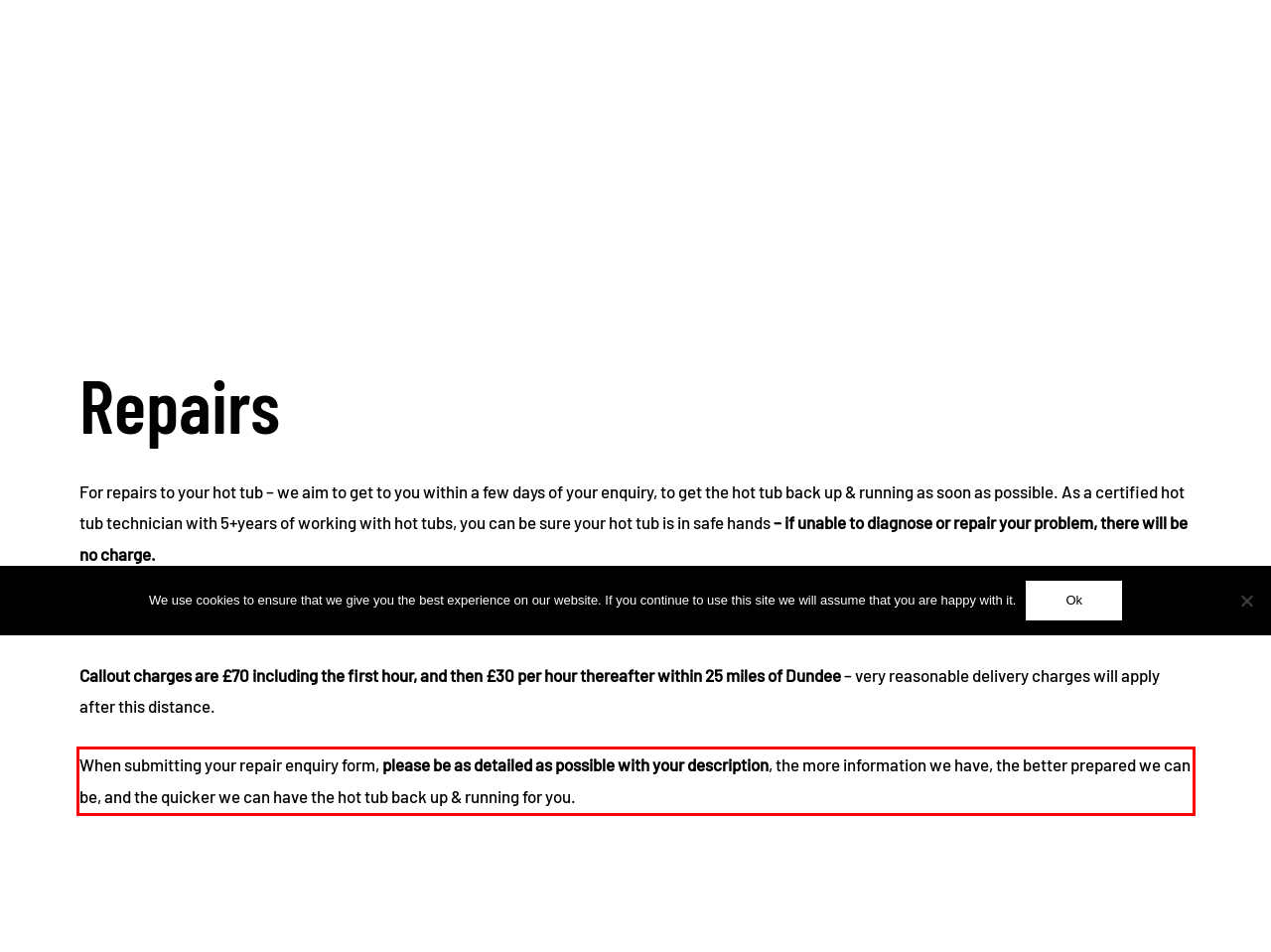Given a screenshot of a webpage with a red bounding box, please identify and retrieve the text inside the red rectangle.

When submitting your repair enquiry form, please be as detailed as possible with your description, the more information we have, the better prepared we can be, and the quicker we can have the hot tub back up & running for you.